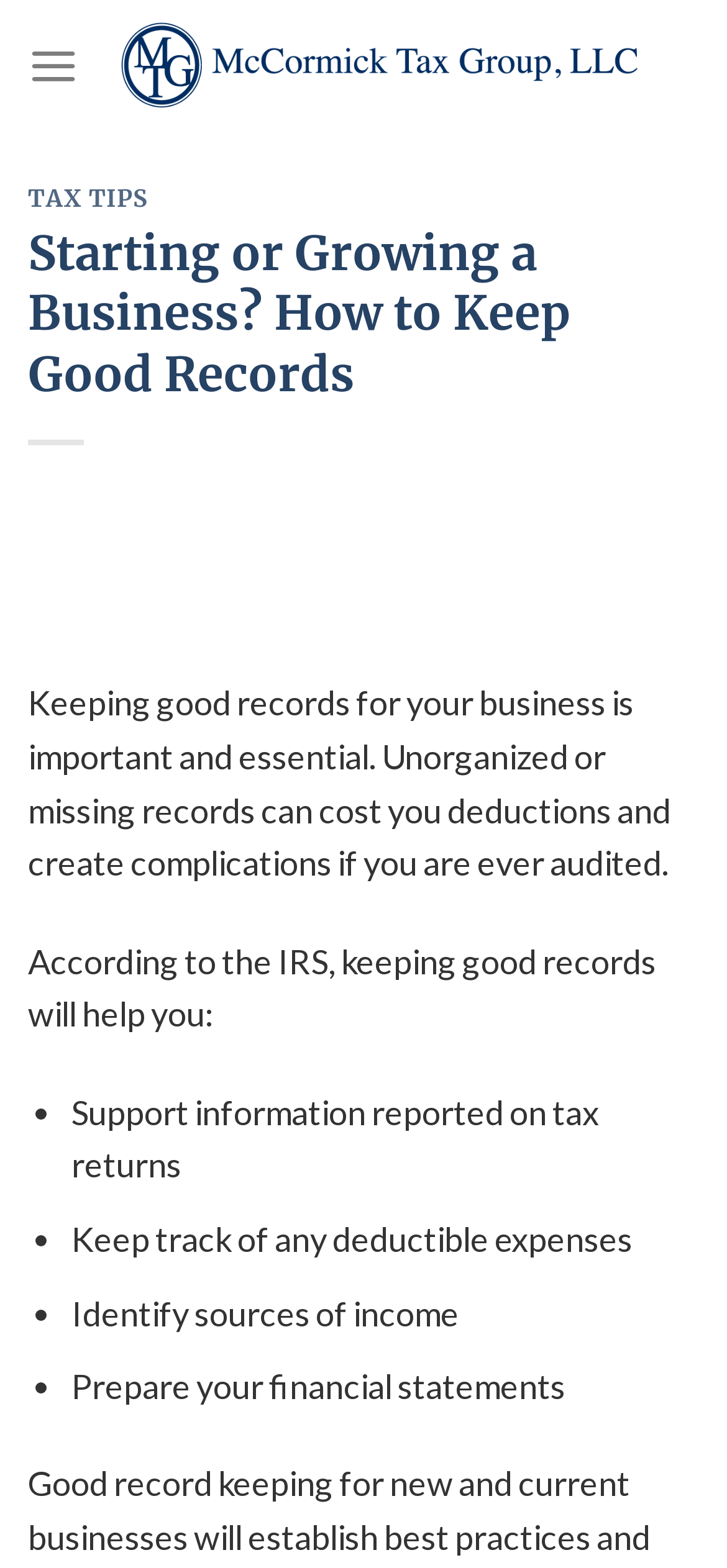Please predict the bounding box coordinates (top-left x, top-left y, bottom-right x, bottom-right y) for the UI element in the screenshot that fits the description: Rice Boy

None